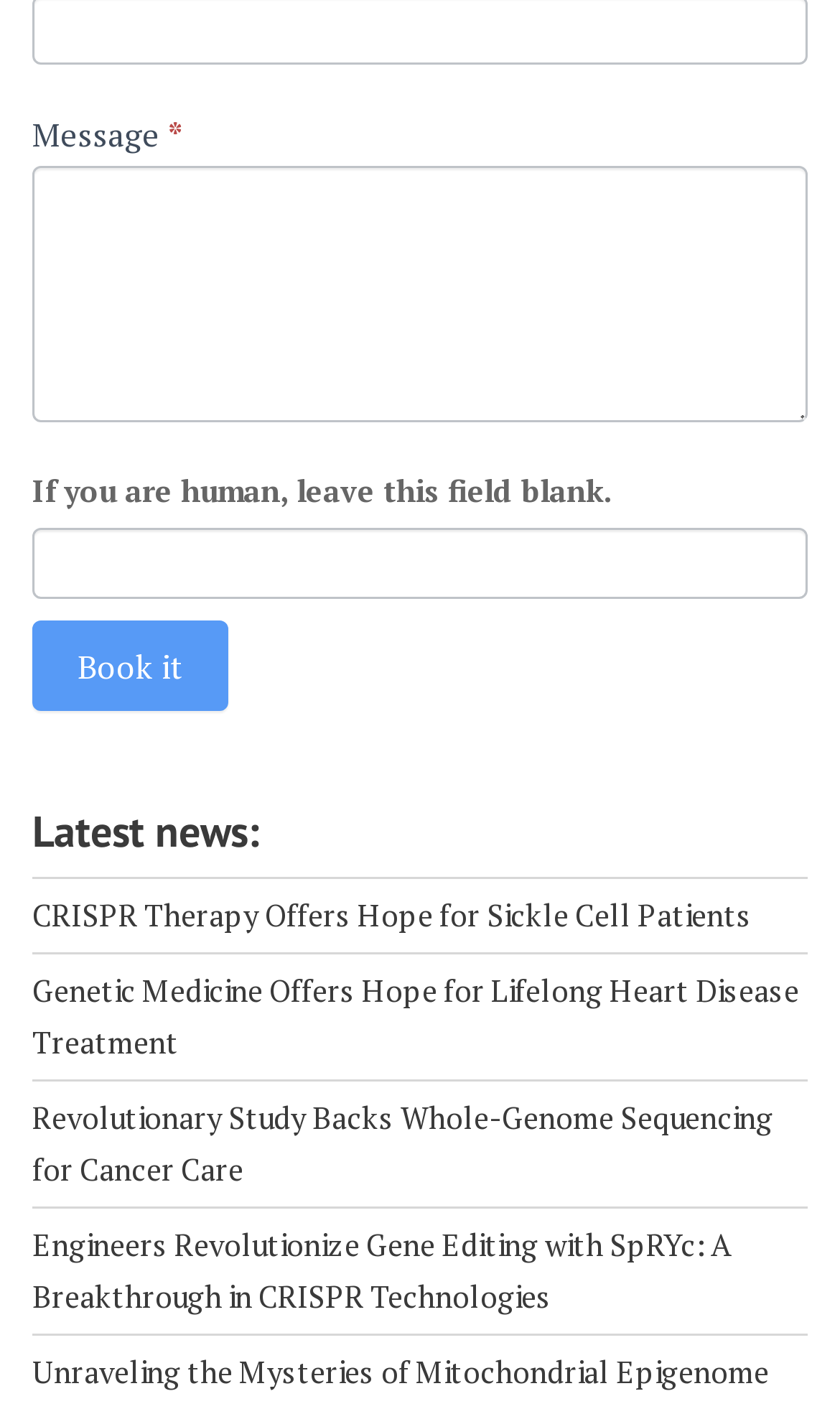Given the description "Book it", determine the bounding box of the corresponding UI element.

[0.038, 0.44, 0.272, 0.504]